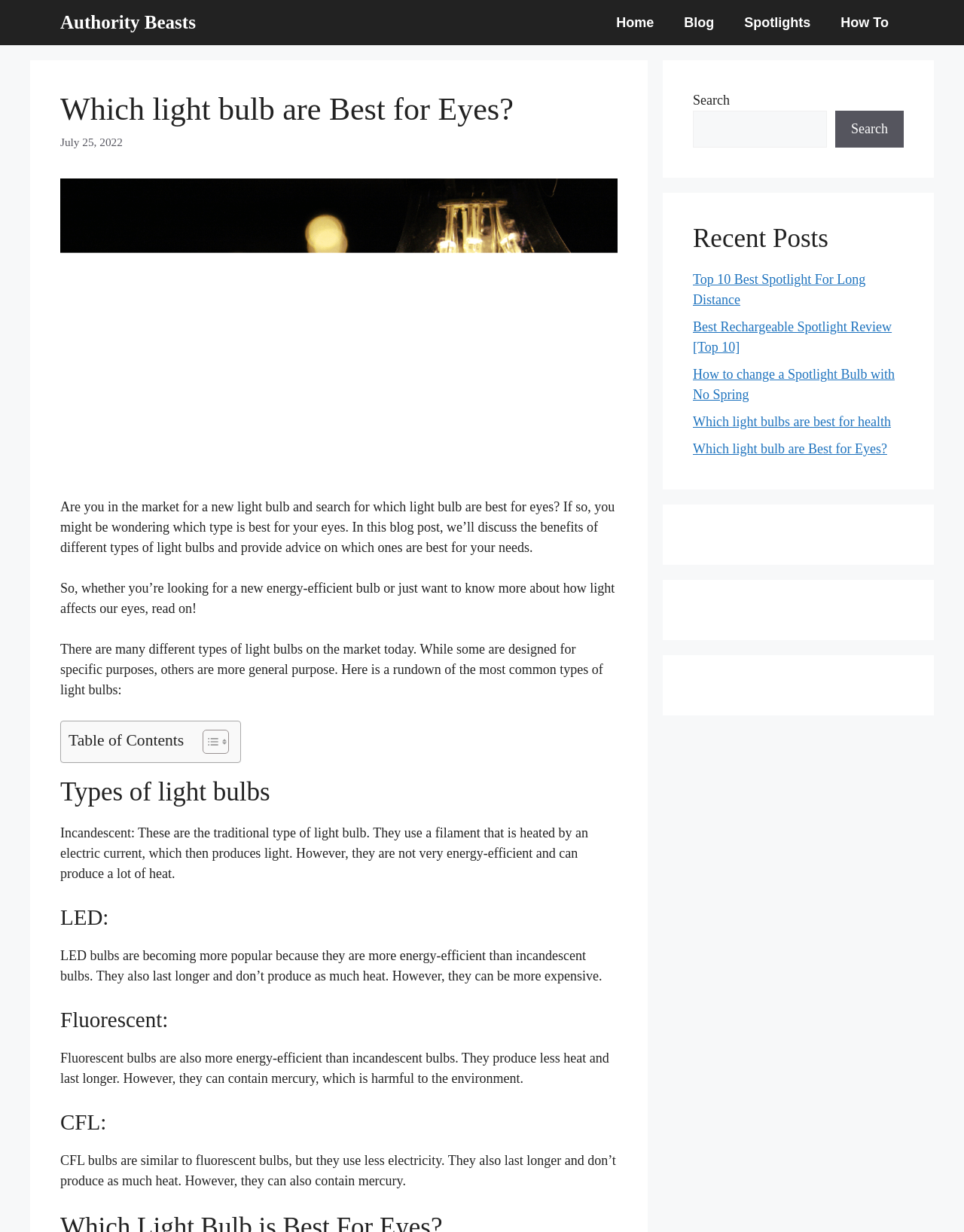What is the purpose of this webpage?
Respond to the question with a well-detailed and thorough answer.

Based on the content of the webpage, it appears to be a guide that helps users determine which type of light bulb is best for their eyes. The webpage provides information on different types of light bulbs, their benefits, and which ones are suitable for specific needs.